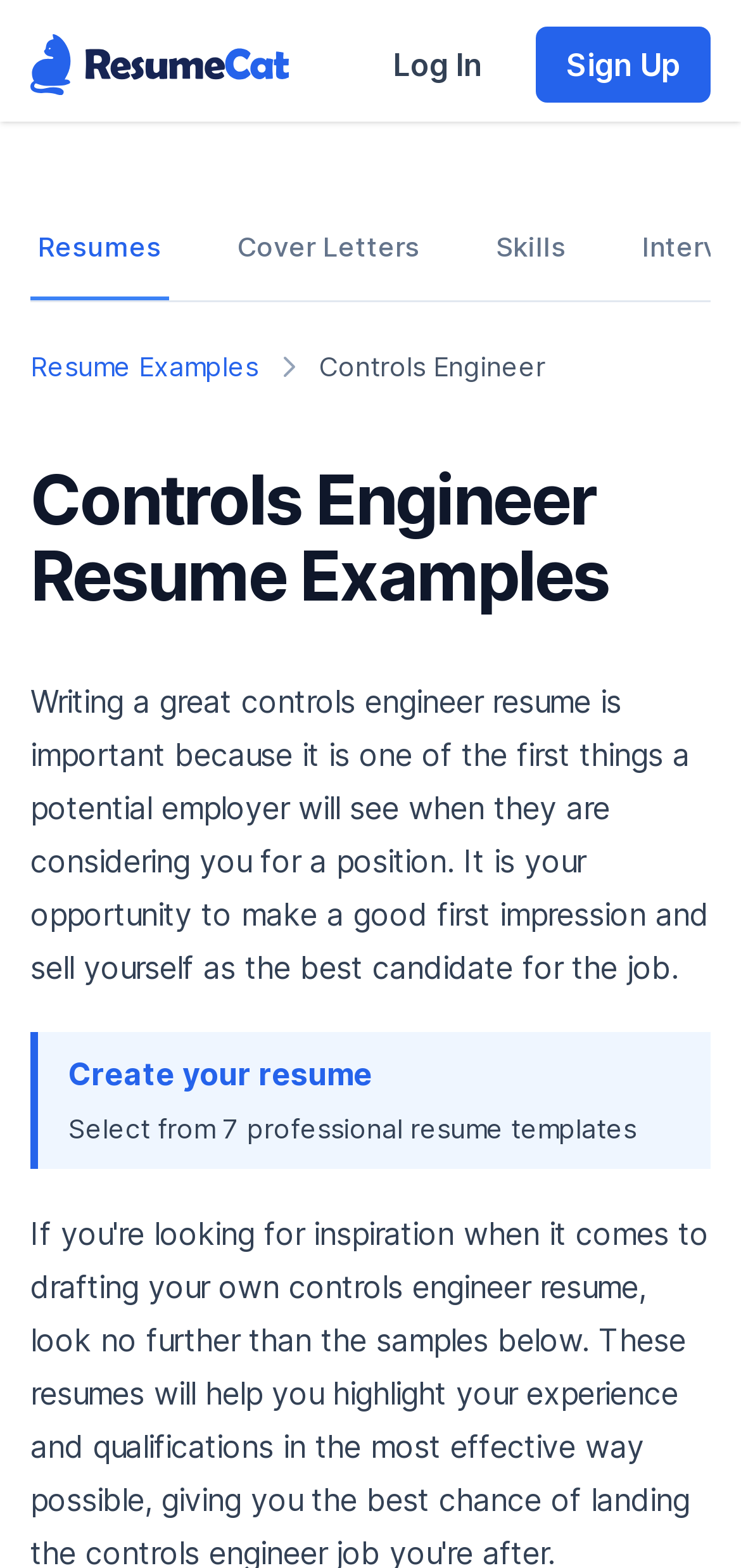Generate a detailed explanation of the webpage's features and information.

The webpage is a resource for creating a Controls Engineer resume, with a prominent logo of ResumeCat at the top left corner. To the right of the logo, there are two links, "Log In" and "Sign Up", positioned horizontally. Below the logo, there is a navigation menu labeled "Career Resources Navigation" that spans the entire width of the page, containing three links: "Resumes", "Cover Letters", and "Skills", arranged from left to right.

Further down, there is another navigation menu labeled "Breadcrumbs" that also spans the entire width of the page, containing two links: "Resume Examples" and a text "Controls Engineer", positioned from left to right. Below the breadcrumbs, there is a heading "Controls Engineer Resume Examples" that takes up the full width of the page.

The main content of the page starts with a paragraph of text that begins with "Writing a great controls engineer resume is important because...". This text is divided into three sections, with the first two sections positioned side by side, and the third section taking up the full width of the page. Below the text, there is a call-to-action link "Create your resume" positioned at the top left, followed by a text "Select from 7 professional resume templates" that takes up most of the width of the page. Finally, there is another text "controls engineer" positioned at the bottom left of the page.